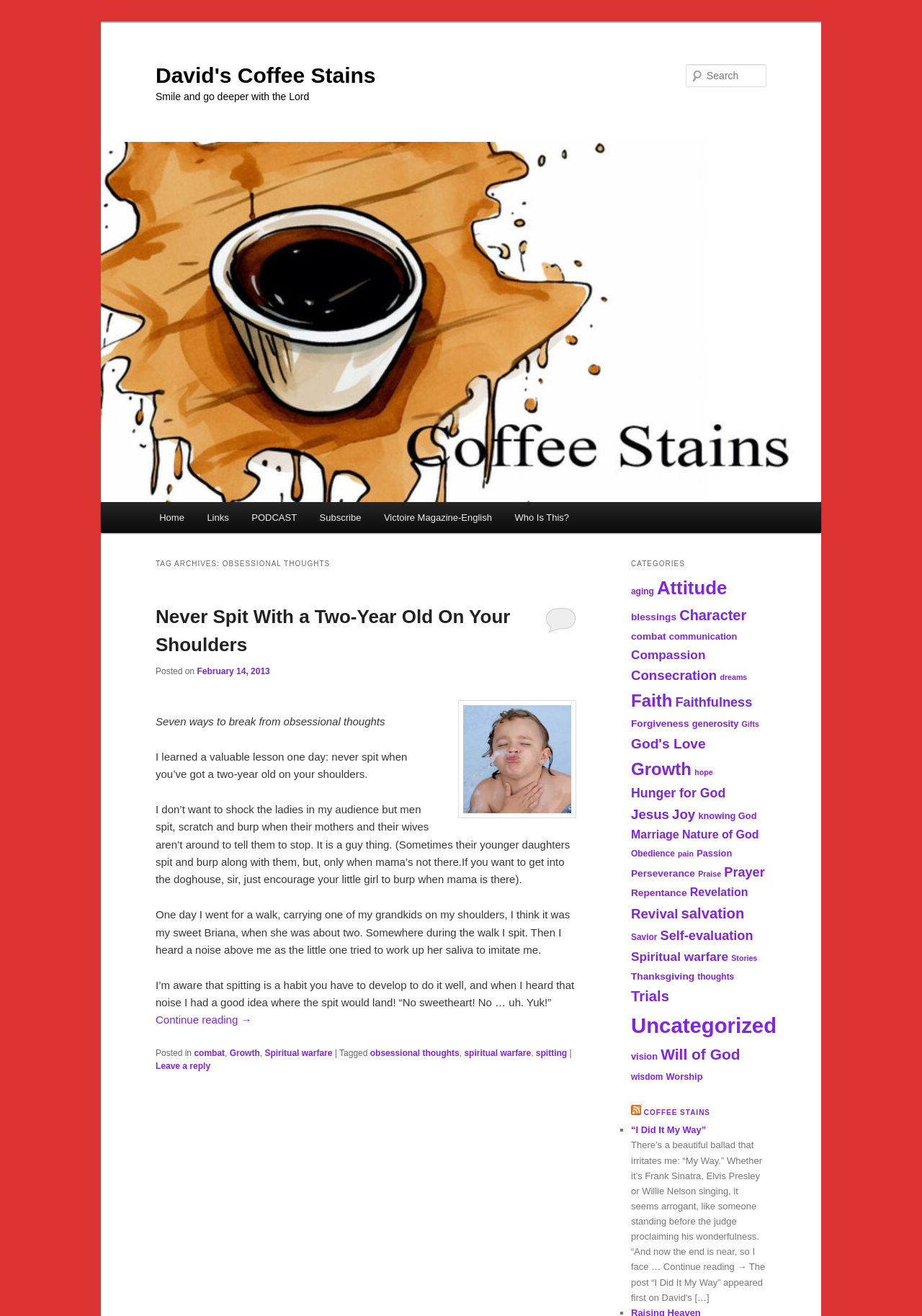Please find the bounding box coordinates for the clickable element needed to perform this instruction: "Leave a reply".

[0.169, 0.806, 0.228, 0.814]